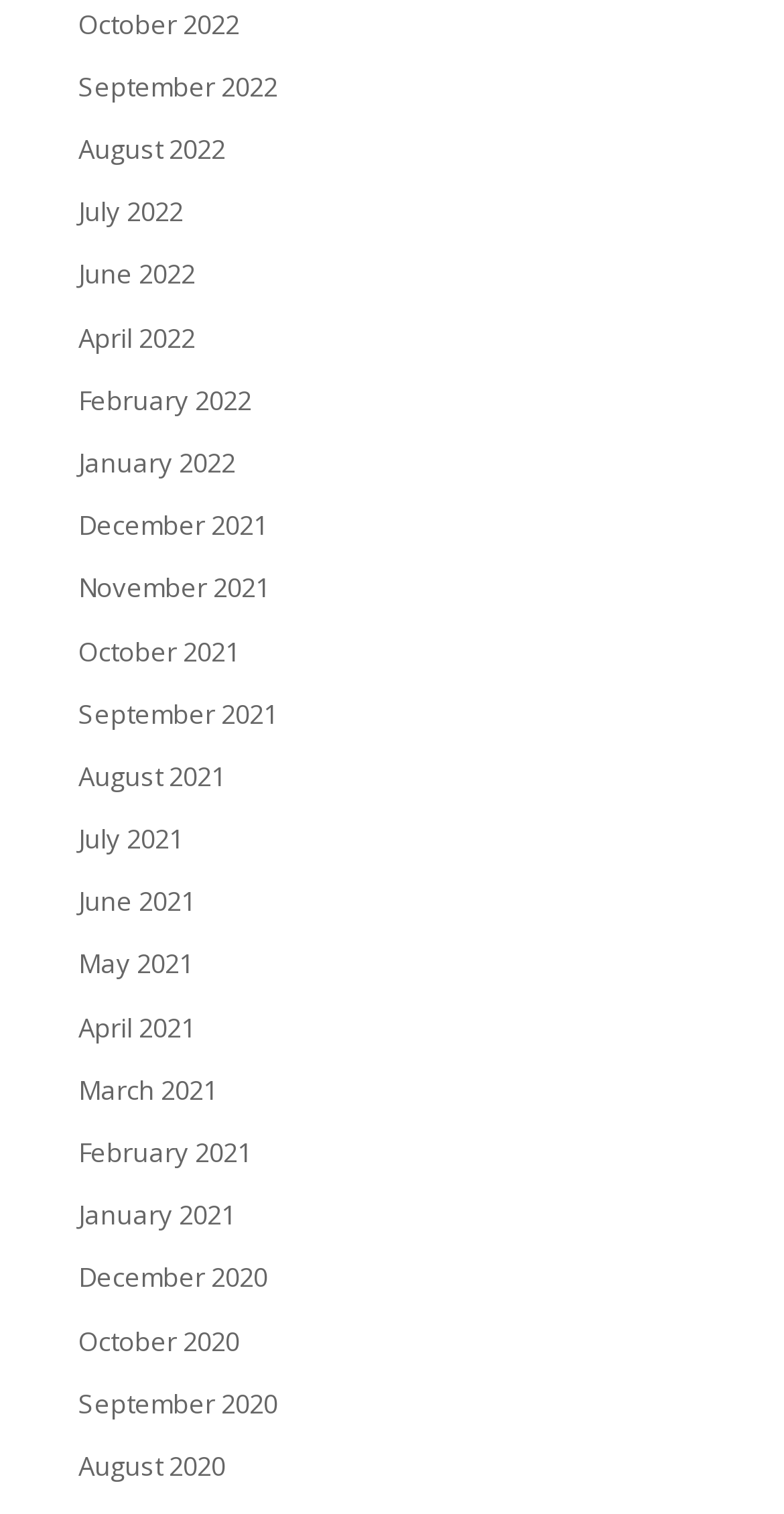Give a one-word or short phrase answer to the question: 
How many months are listed in 2021?

12